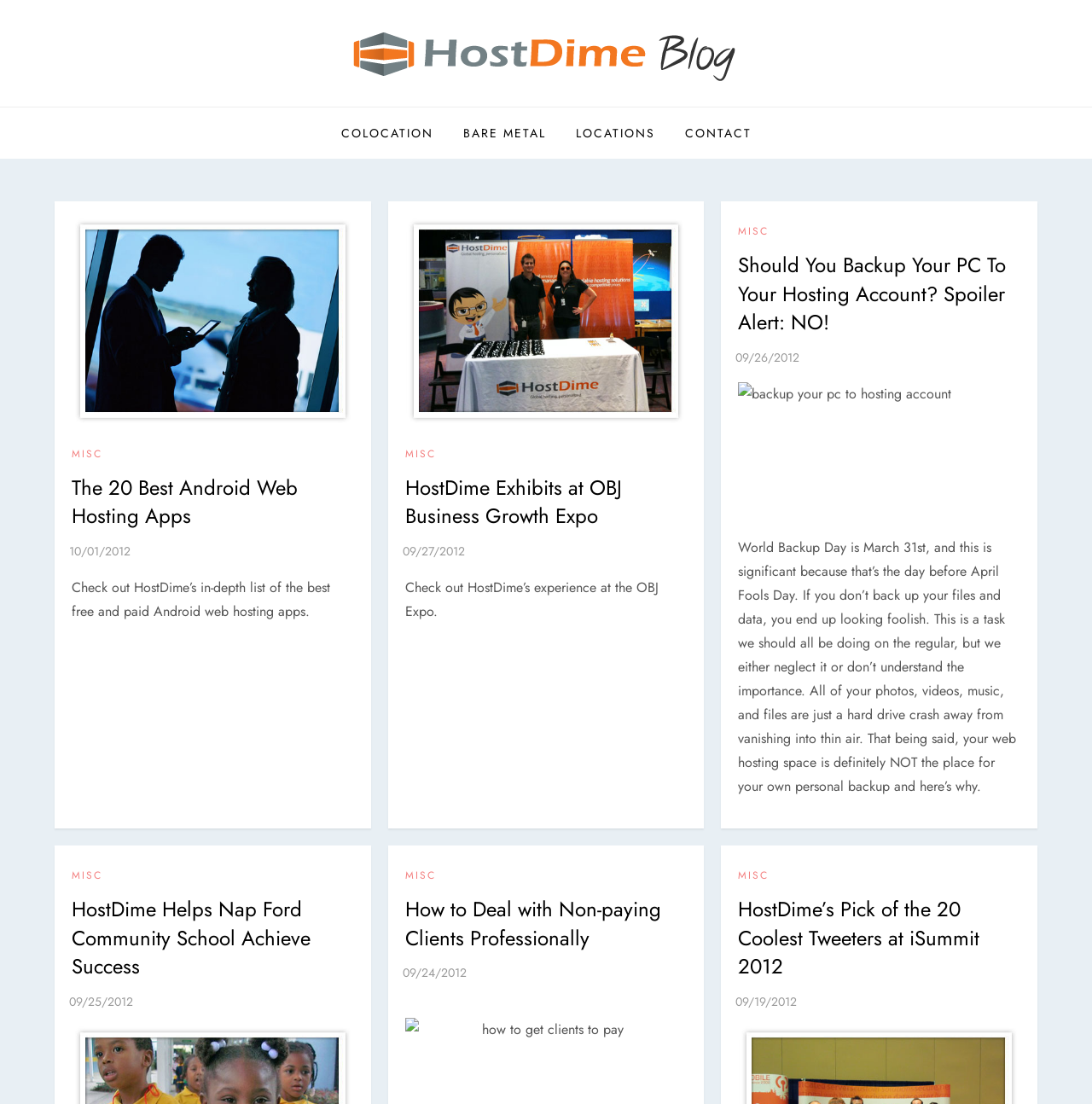Given the following UI element description: "HostDime's Data Center Blog", find the bounding box coordinates in the webpage screenshot.

[0.05, 0.073, 0.432, 0.118]